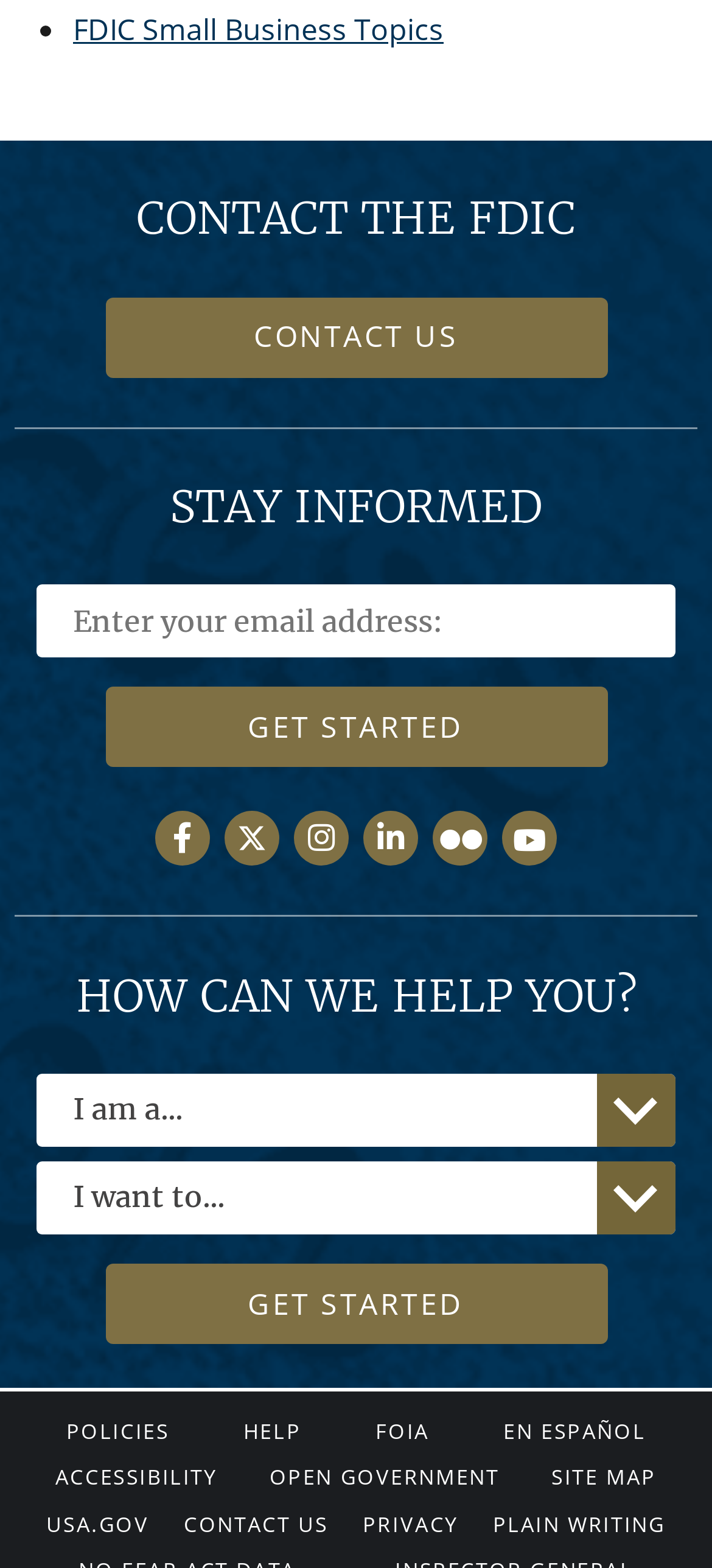Find the bounding box coordinates for the area that should be clicked to accomplish the instruction: "Follow the FDIC on Facebook".

[0.218, 0.517, 0.295, 0.552]